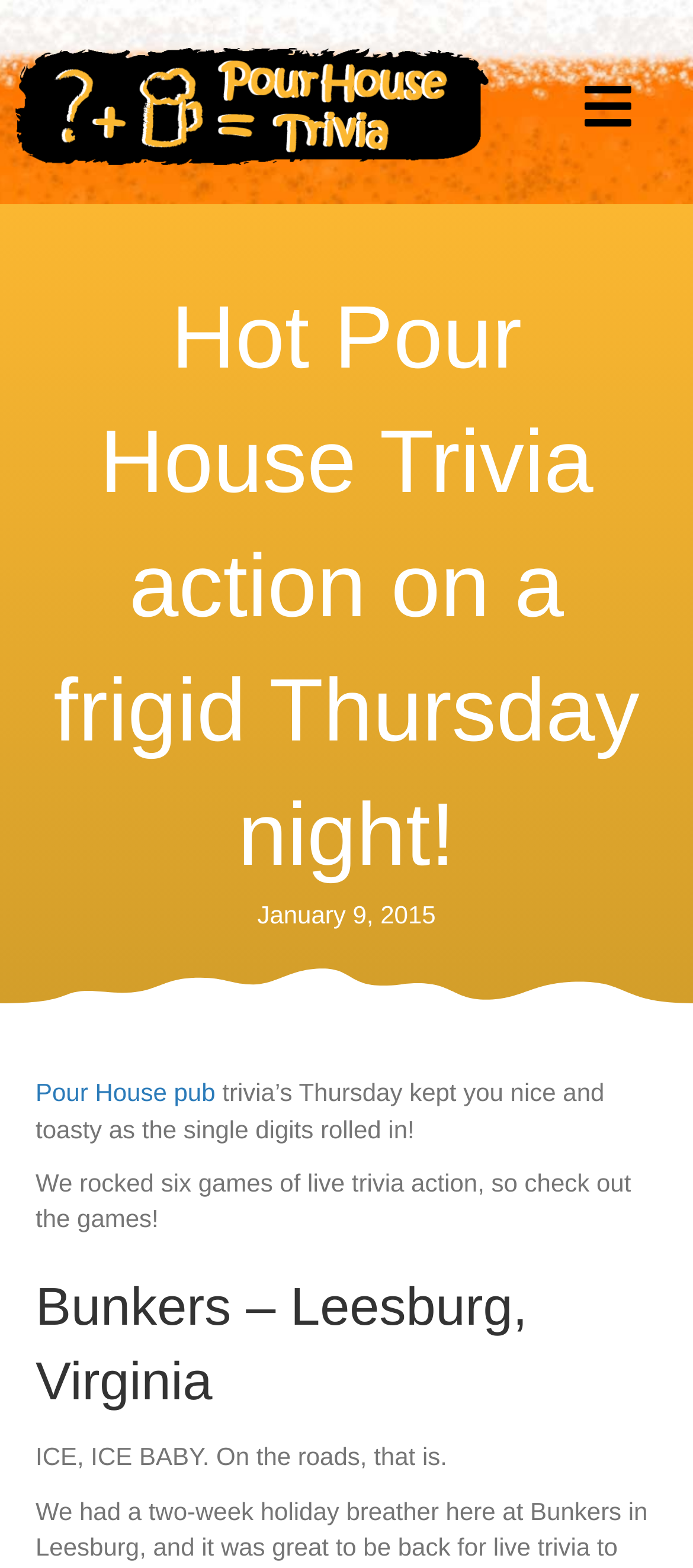What is the theme of the blog post?
Refer to the screenshot and deliver a thorough answer to the question presented.

I inferred the theme of the blog post by looking at the link element that contains the text 'PourHouse Triva' and the static text elements that mention 'pub trivia' and 'live trivia action'.